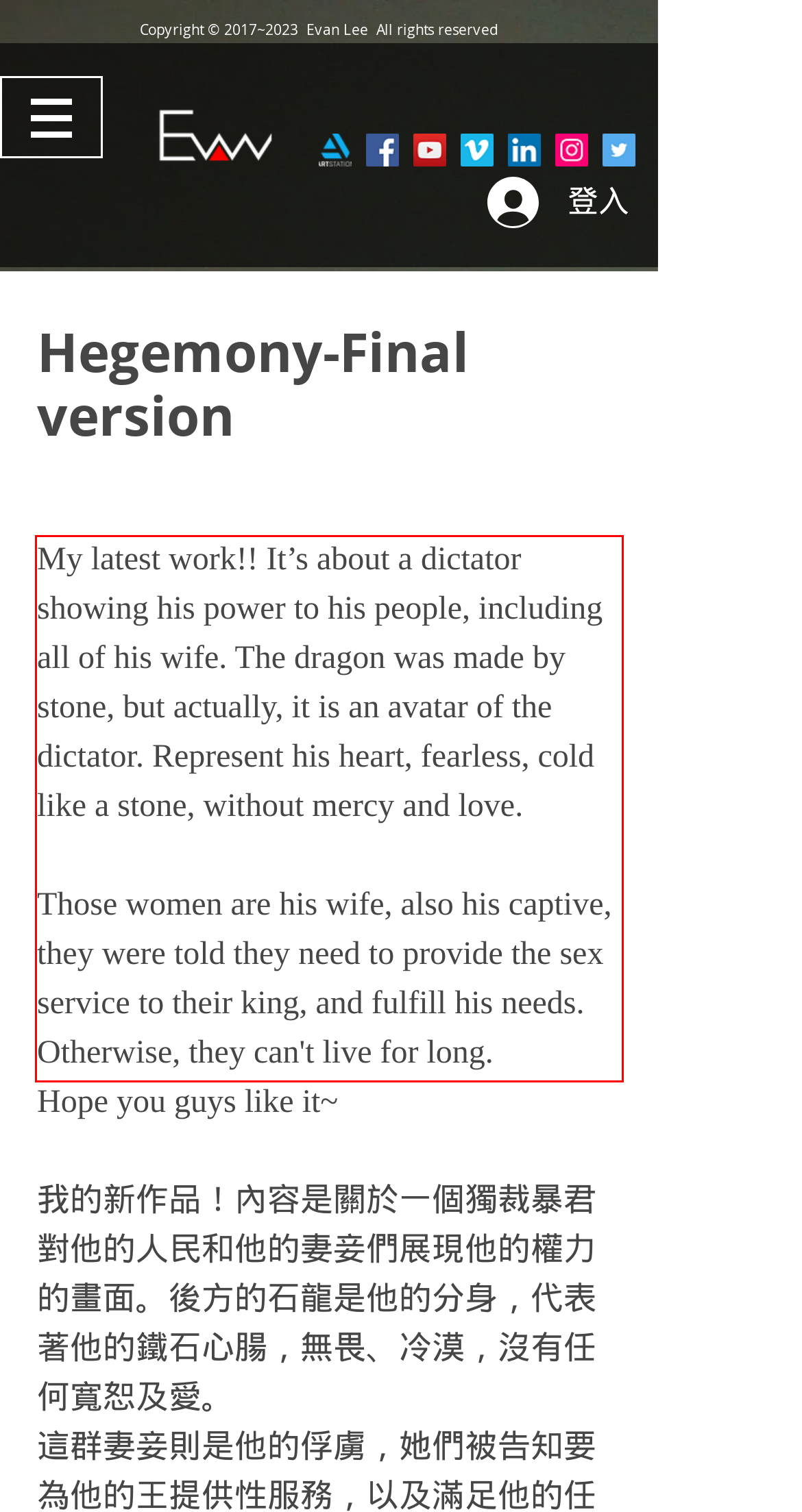You have a webpage screenshot with a red rectangle surrounding a UI element. Extract the text content from within this red bounding box.

My latest work!! It’s about a dictator showing his power to his people, including all of his wife. The dragon was made by stone, but actually, it is an avatar of the dictator. Represent his heart, fearless, cold like a stone, without mercy and love. Those women are his wife, also his captive, they were told they need to provide the sex service to their king, and fulfill his needs. Otherwise, they can't live for long.